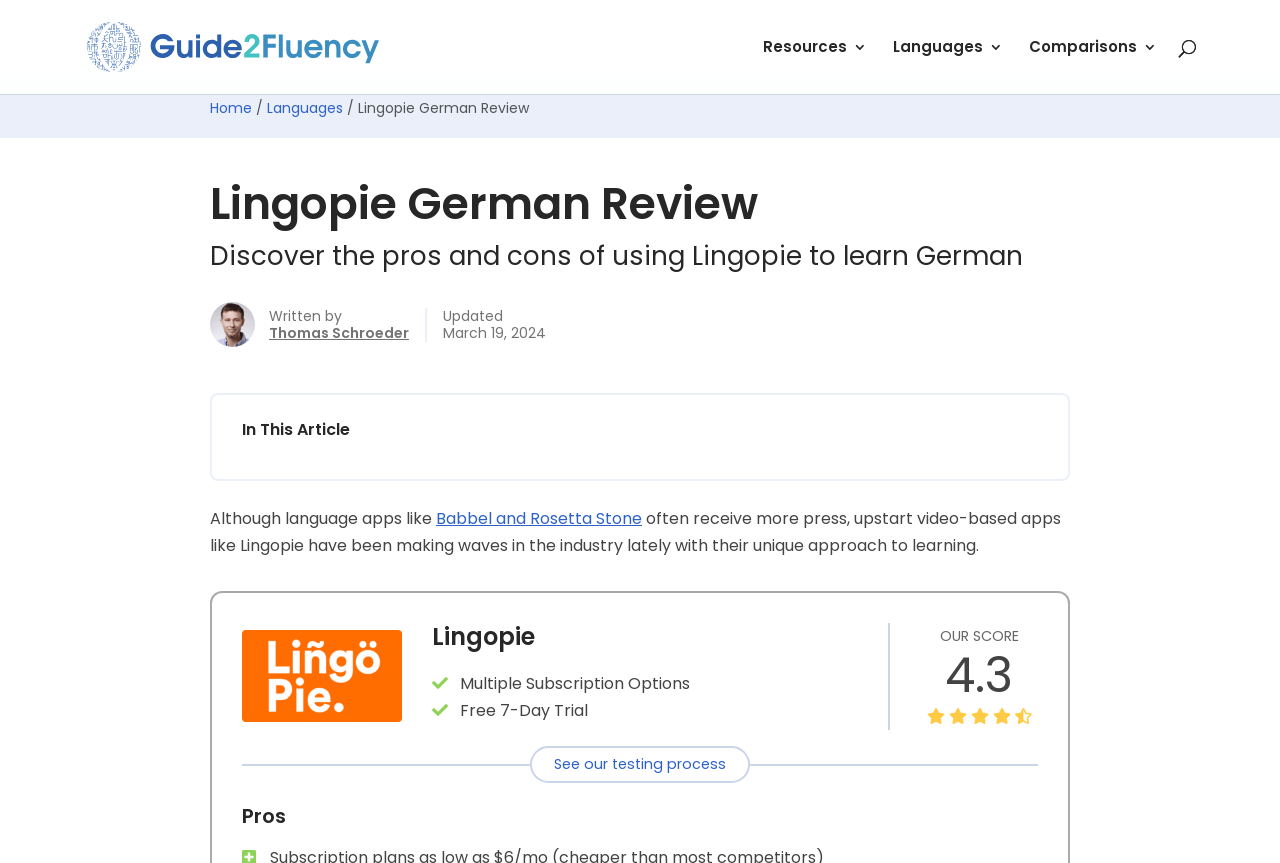Pinpoint the bounding box coordinates of the element that must be clicked to accomplish the following instruction: "See the testing process". The coordinates should be in the format of four float numbers between 0 and 1, i.e., [left, top, right, bottom].

[0.414, 0.864, 0.586, 0.907]